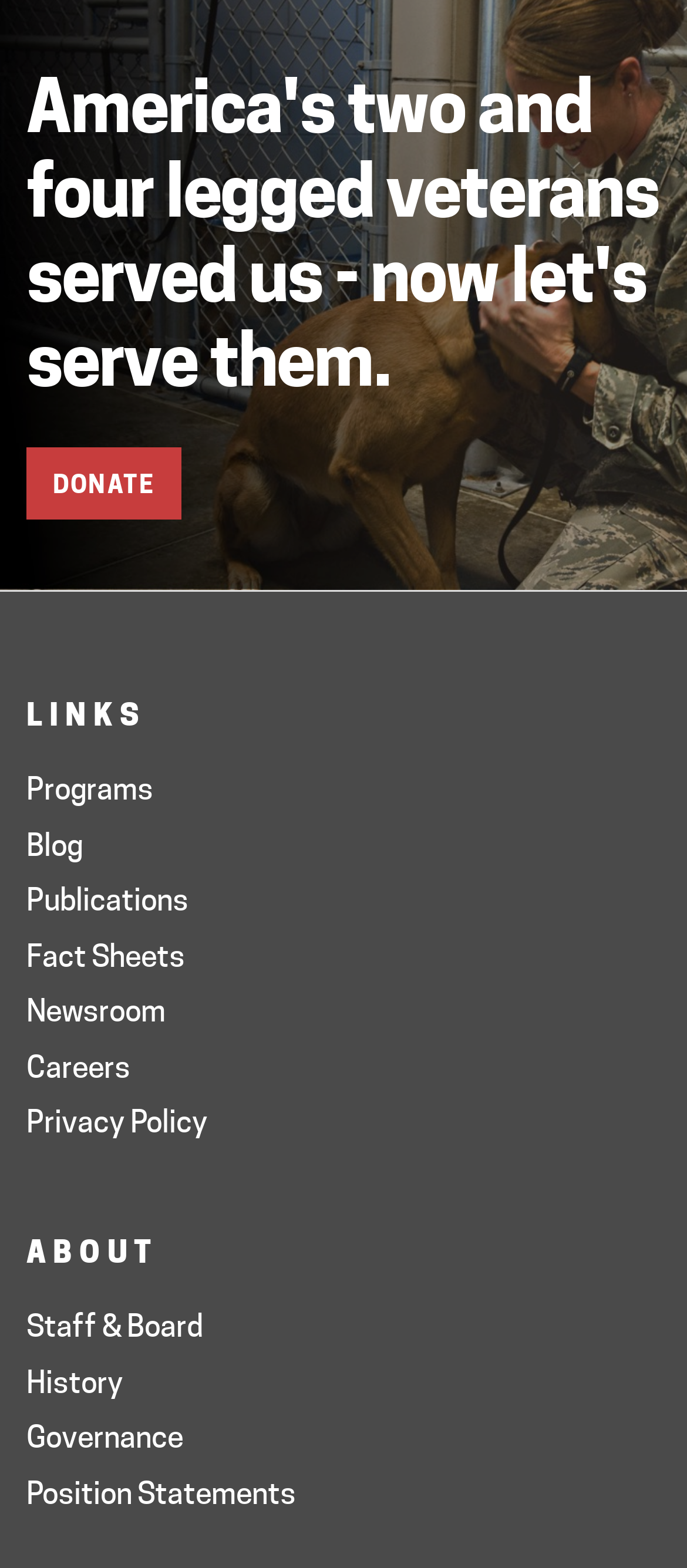Find the bounding box coordinates of the element to click in order to complete the given instruction: "Explore the careers page."

[0.038, 0.783, 0.19, 0.805]